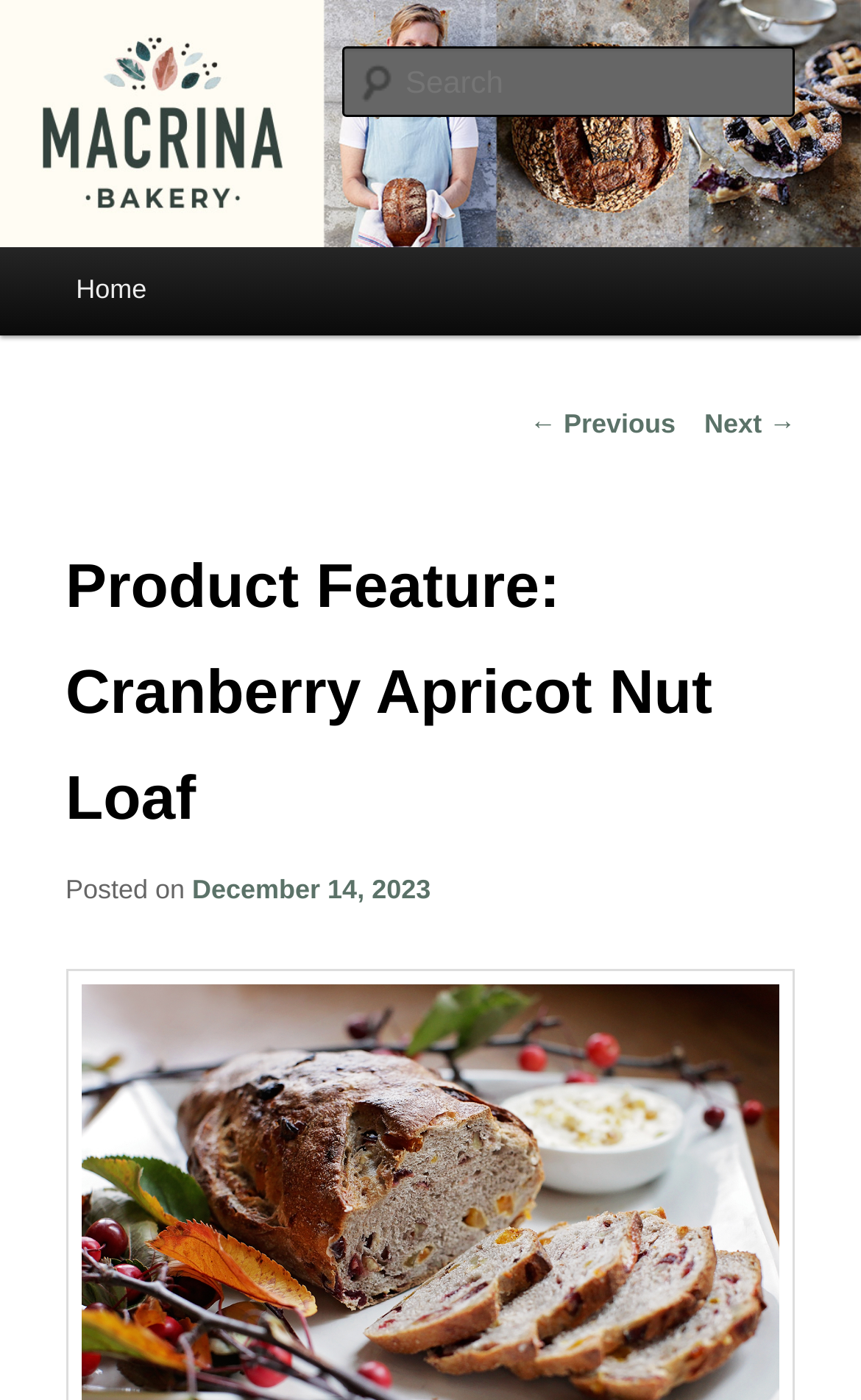Can you give a detailed response to the following question using the information from the image? How many navigation links are there?

I counted the number of link elements under the 'Main menu' heading and found three links: 'Skip to primary content', 'Home', and '← Previous' and 'Next →'.